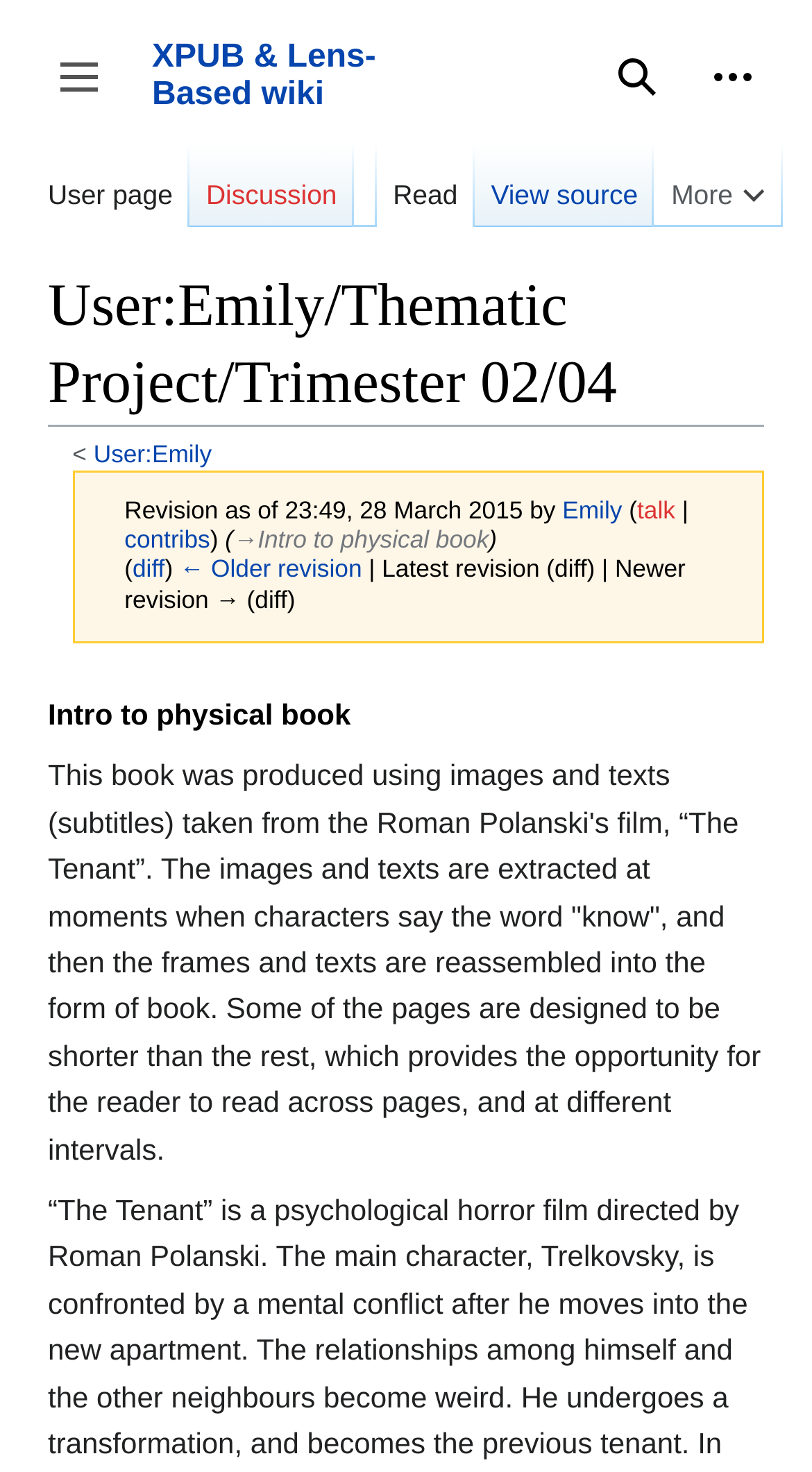Examine the screenshot and answer the question in as much detail as possible: What is the name of the film used to create the book?

I found the answer by reading the text below the heading 'Intro to physical book', which says 'This book was produced using images and texts (subtitles) taken from the Roman Polanski’s film, “The Tenant”.' This indicates that the film used to create the book is 'The Tenant'.